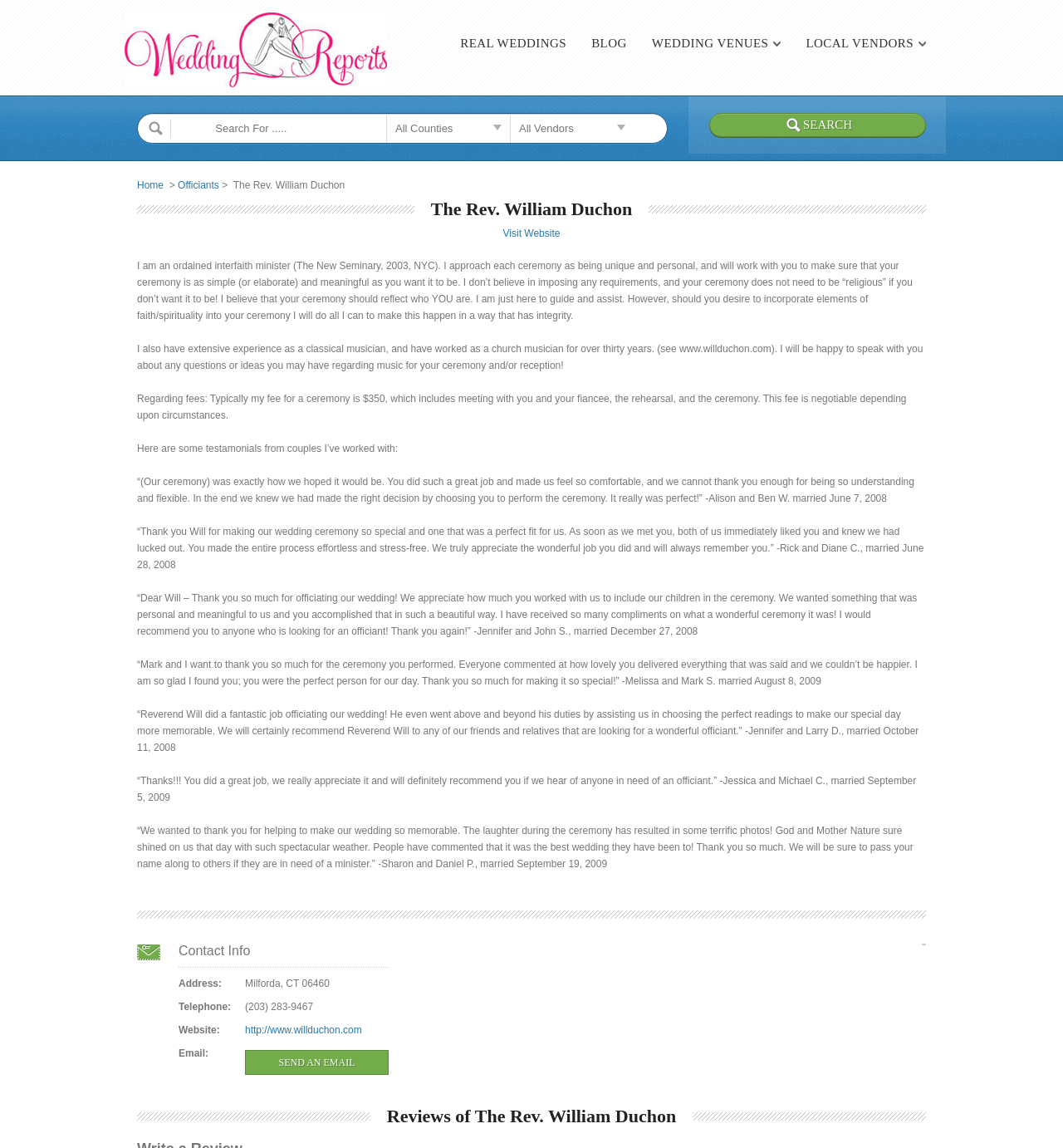Please give the bounding box coordinates of the area that should be clicked to fulfill the following instruction: "Search for vendors". The coordinates should be in the format of four float numbers from 0 to 1, i.e., [left, top, right, bottom].

[0.13, 0.099, 0.302, 0.124]